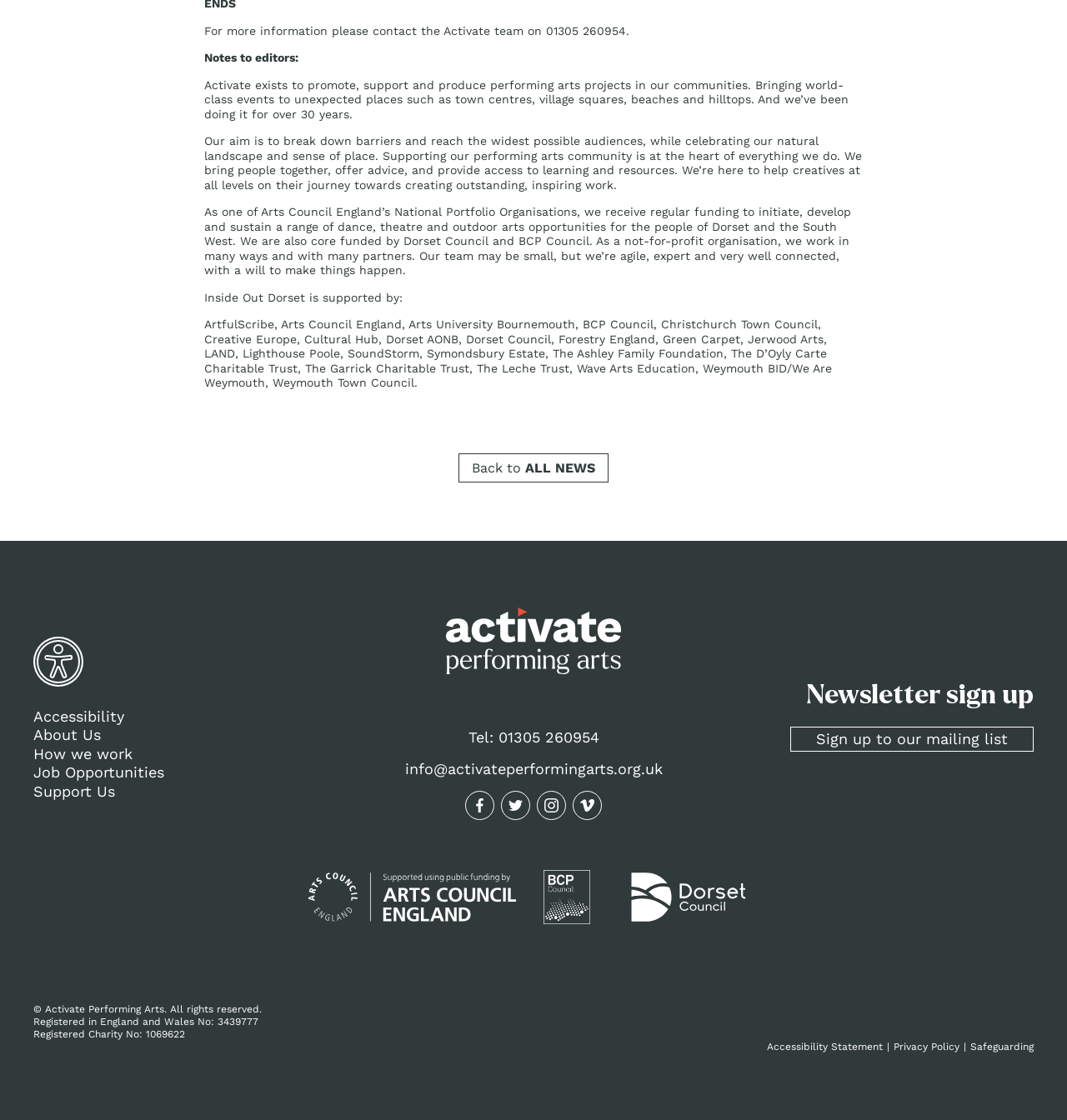Please determine the bounding box coordinates of the element to click on in order to accomplish the following task: "Click on the 'Back to ALL NEWS' link". Ensure the coordinates are four float numbers ranging from 0 to 1, i.e., [left, top, right, bottom].

[0.43, 0.404, 0.57, 0.43]